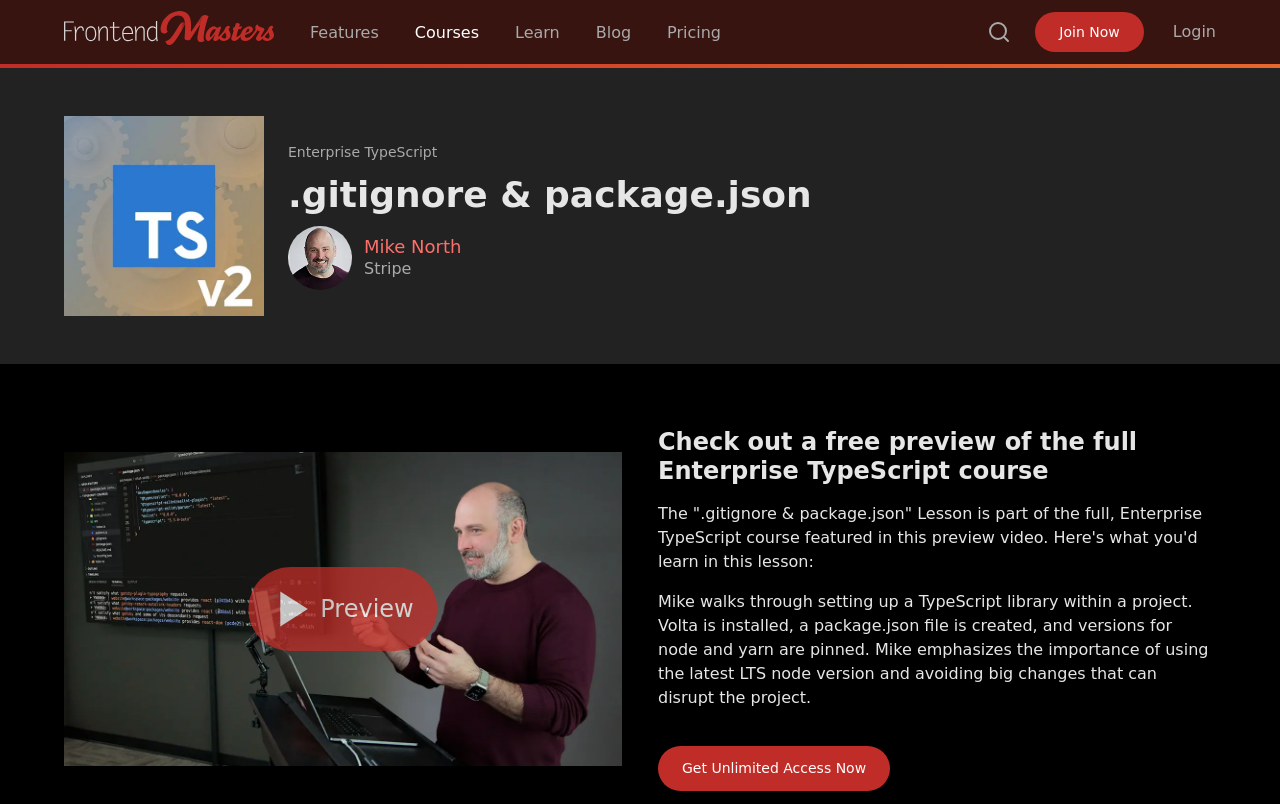Please provide a one-word or phrase answer to the question: 
What is the topic of the lesson?

.gitignore & package.json